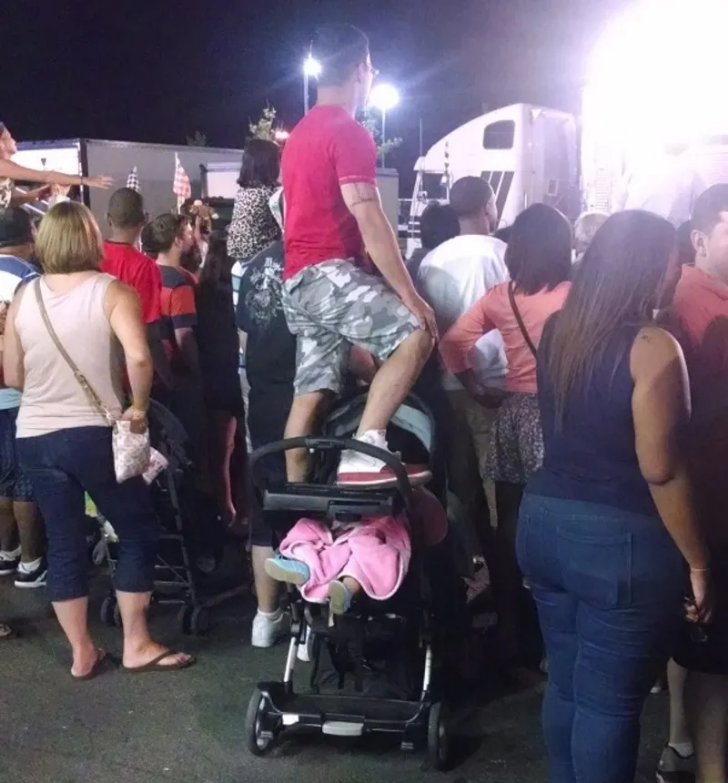Is the dad standing on the ground?
Please give a well-detailed answer to the question.

The caption describes the dad as standing atop the baby's stroller, balancing himself with one foot on the stroller's handle, which means he is not standing on the ground.